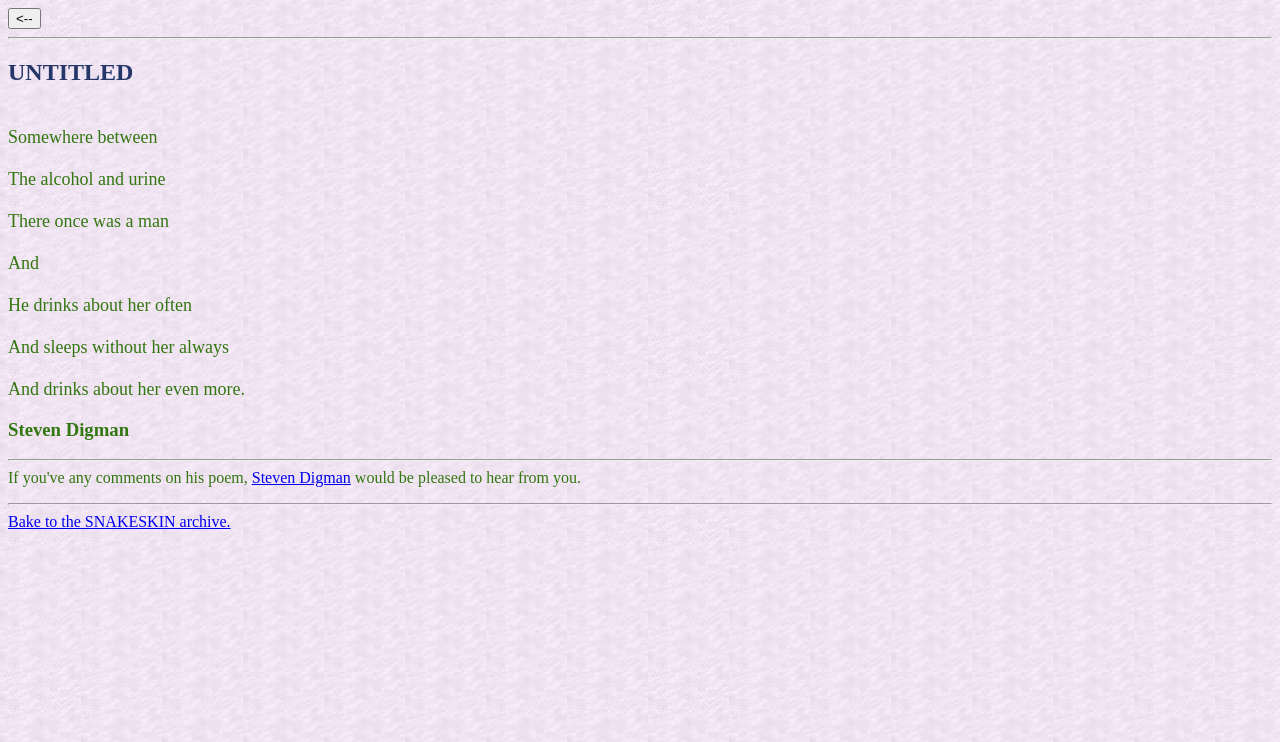Offer a detailed explanation of the webpage layout and contents.

The webpage appears to be a poetry or literary page, with a focus on a specific poem or piece of writing. At the top left, there is a button with a "<--" symbol, which may be used for navigation. Below this button, there is a horizontal separator line that spans the width of the page.

The main content of the page is a poem or piece of writing, with the title "UNTITLED" in a heading format. The poem is divided into several stanzas, with each stanza consisting of a few lines of text. The text of the poem is arranged vertically, with each line building upon the previous one.

The poem itself appears to be a introspective and emotional piece, with themes of love, loss, and longing. The language is lyrical and expressive, with vivid imagery and metaphorical descriptions.

Below the poem, there is another heading with the name "Steven Digman", which may be the author of the poem. Following this heading, there is a horizontal separator line, and then a link to the author's name, which may lead to more information about them. There is also a sentence of text that invites the reader to contact the author.

At the very bottom of the page, there is another horizontal separator line, and then a link to the "SNAKESKIN archive", which may be a collection of similar poems or writings.